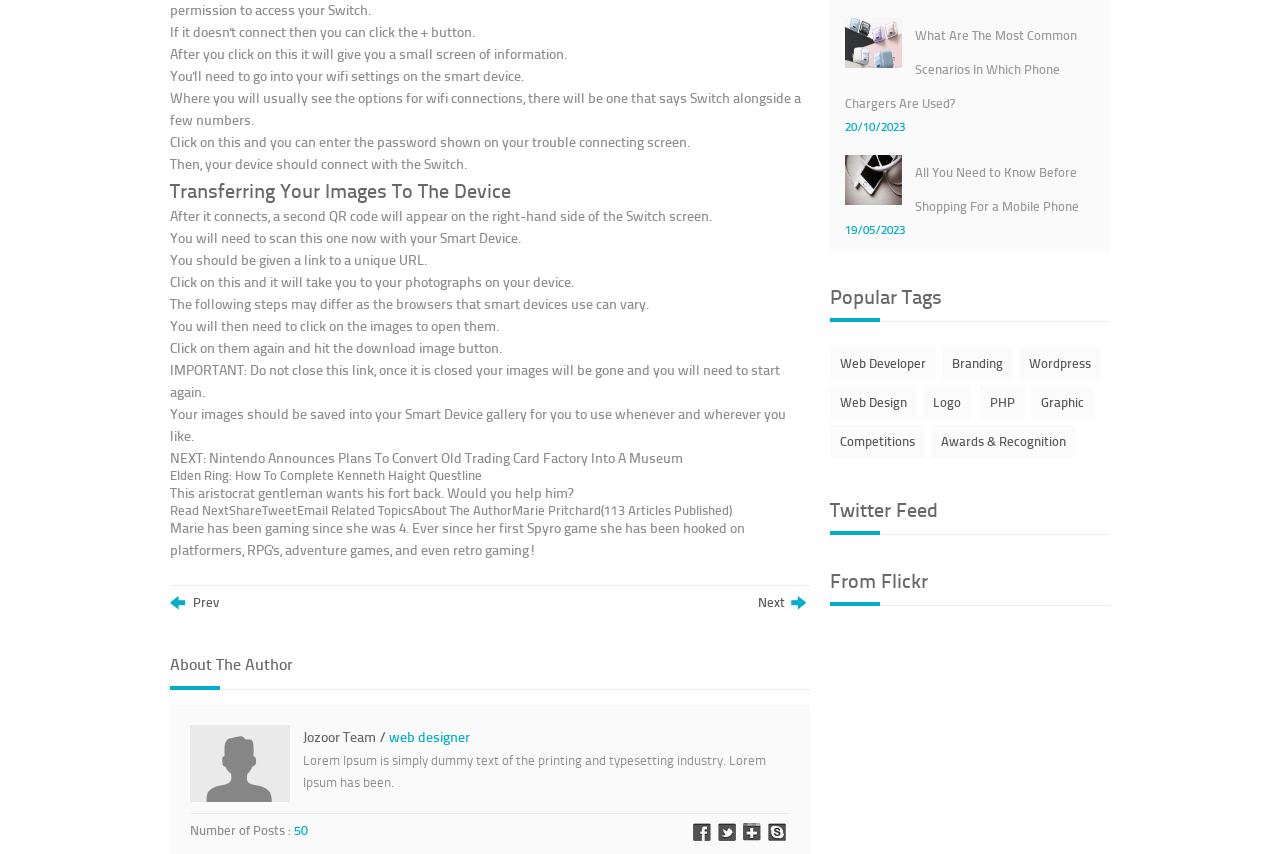What is the number of posts by the author? Analyze the screenshot and reply with just one word or a short phrase.

50